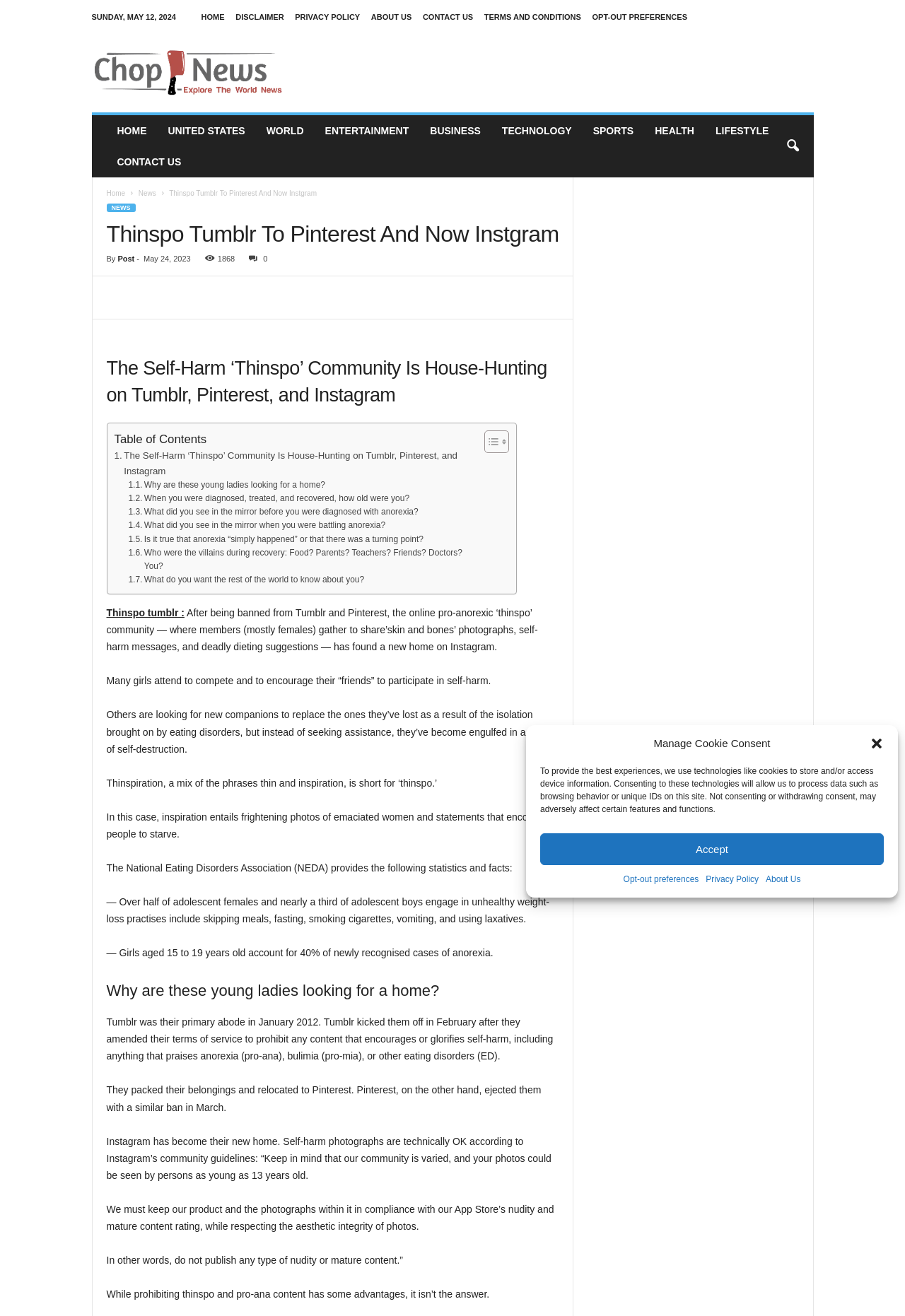Determine the bounding box coordinates of the element that should be clicked to execute the following command: "Click the 'search icon' button".

[0.858, 0.099, 0.893, 0.123]